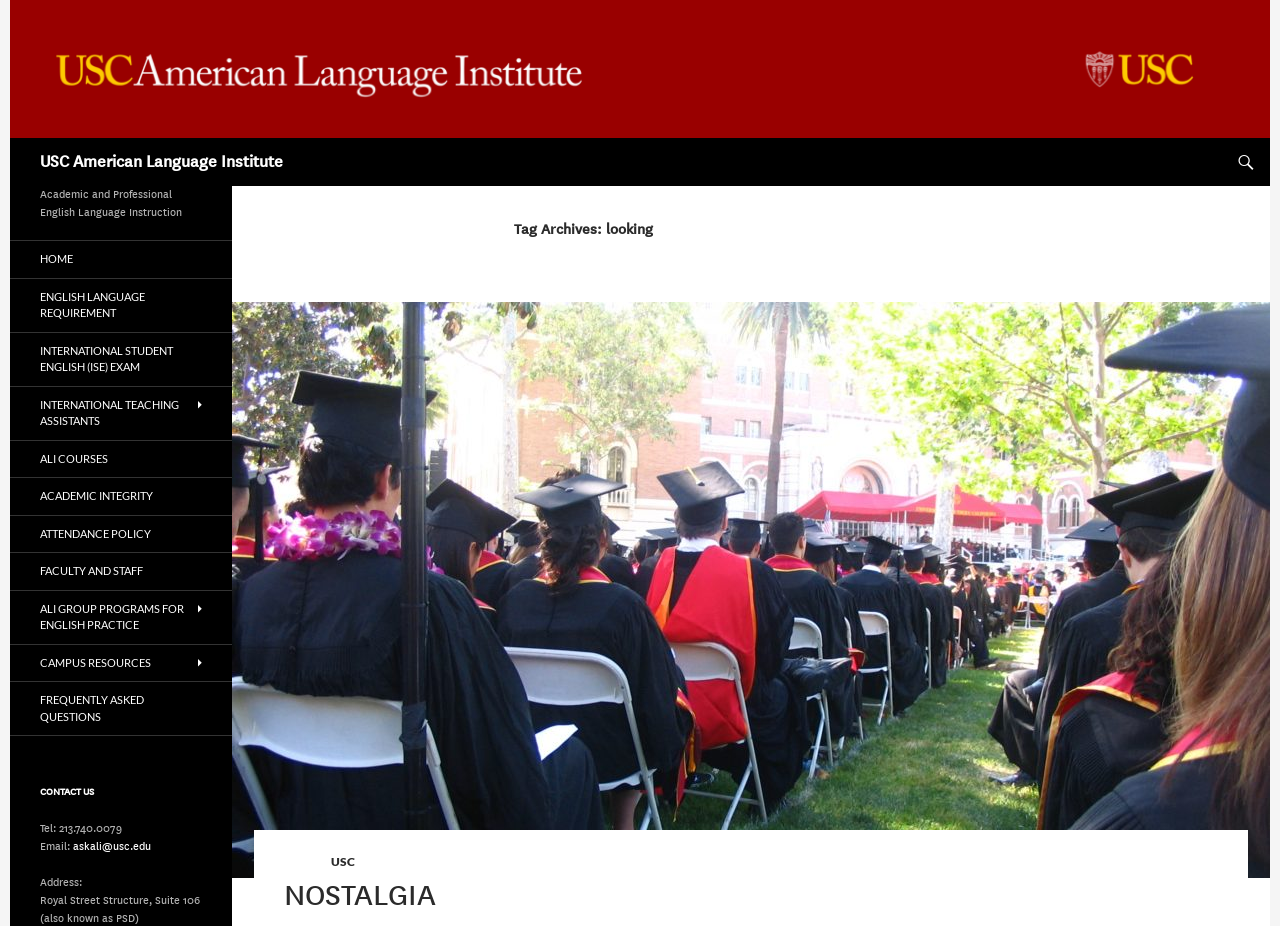Identify and provide the text of the main header on the webpage.

USC American Language Institute